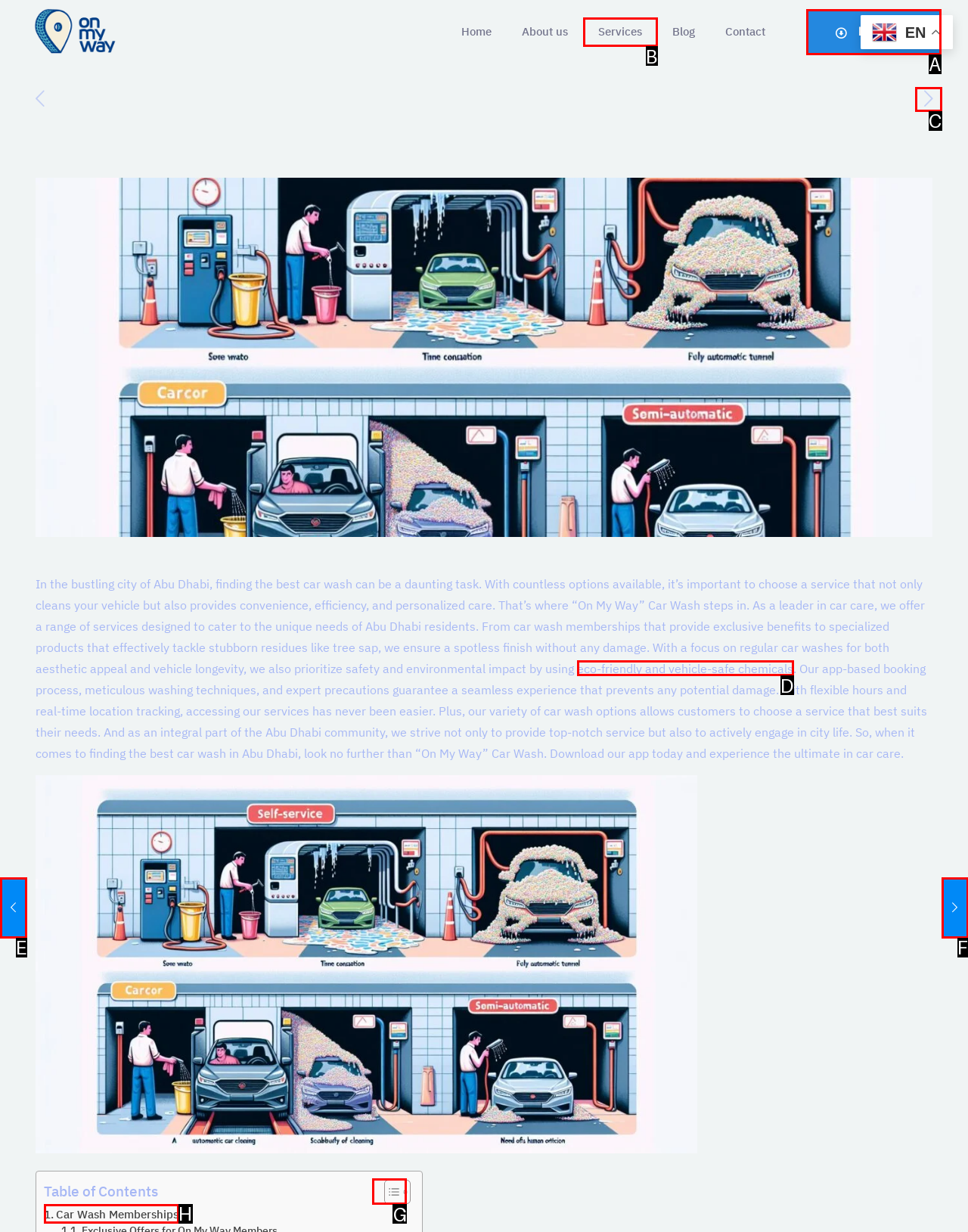Given the element description: aria-label="next post"
Pick the letter of the correct option from the list.

C